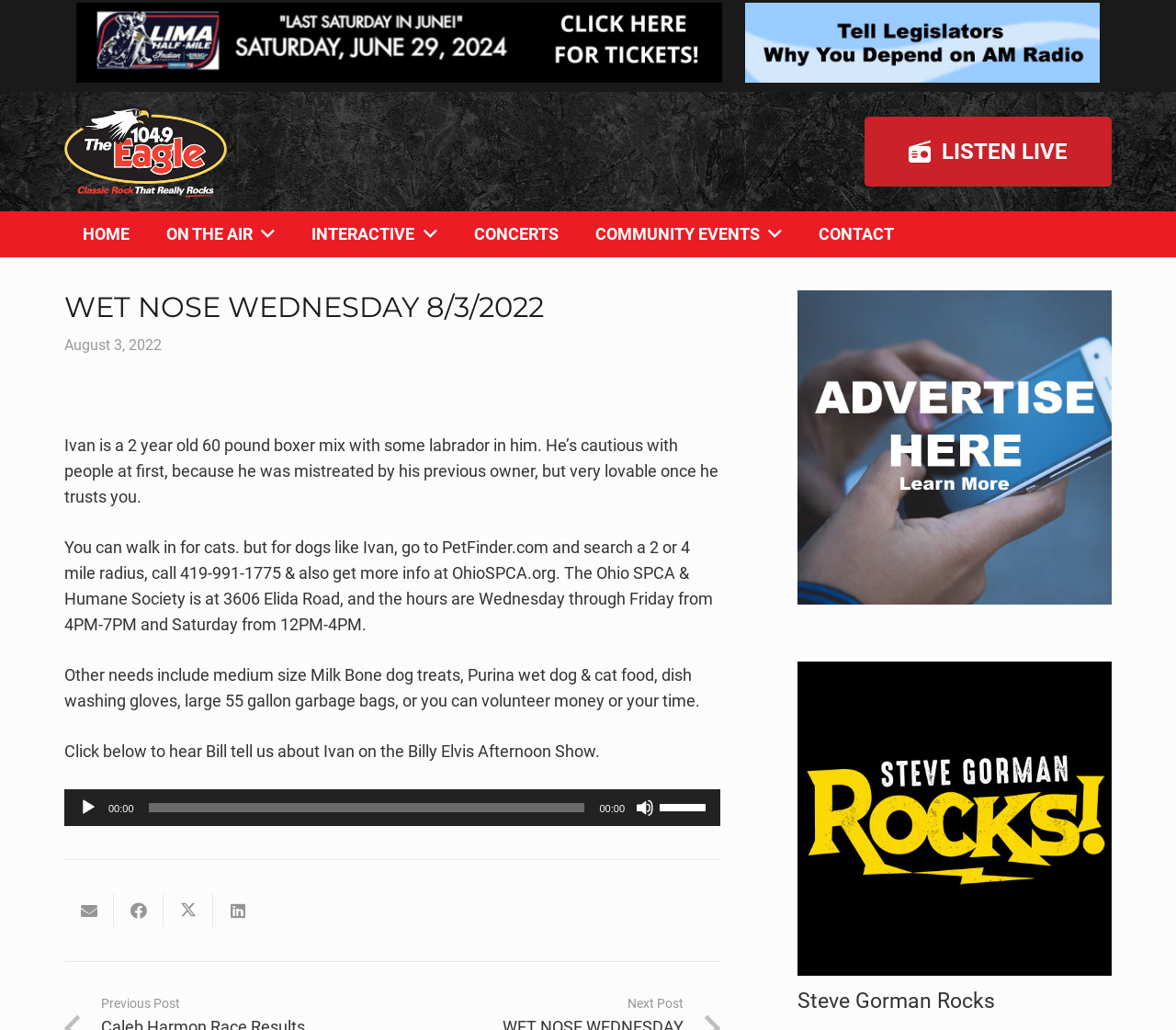What is the name of the event?
Please respond to the question with as much detail as possible.

The question asks for the name of the event, which can be found in the heading element with the text 'WET NOSE WEDNESDAY 8/3/2022' at coordinates [0.055, 0.282, 0.613, 0.315].